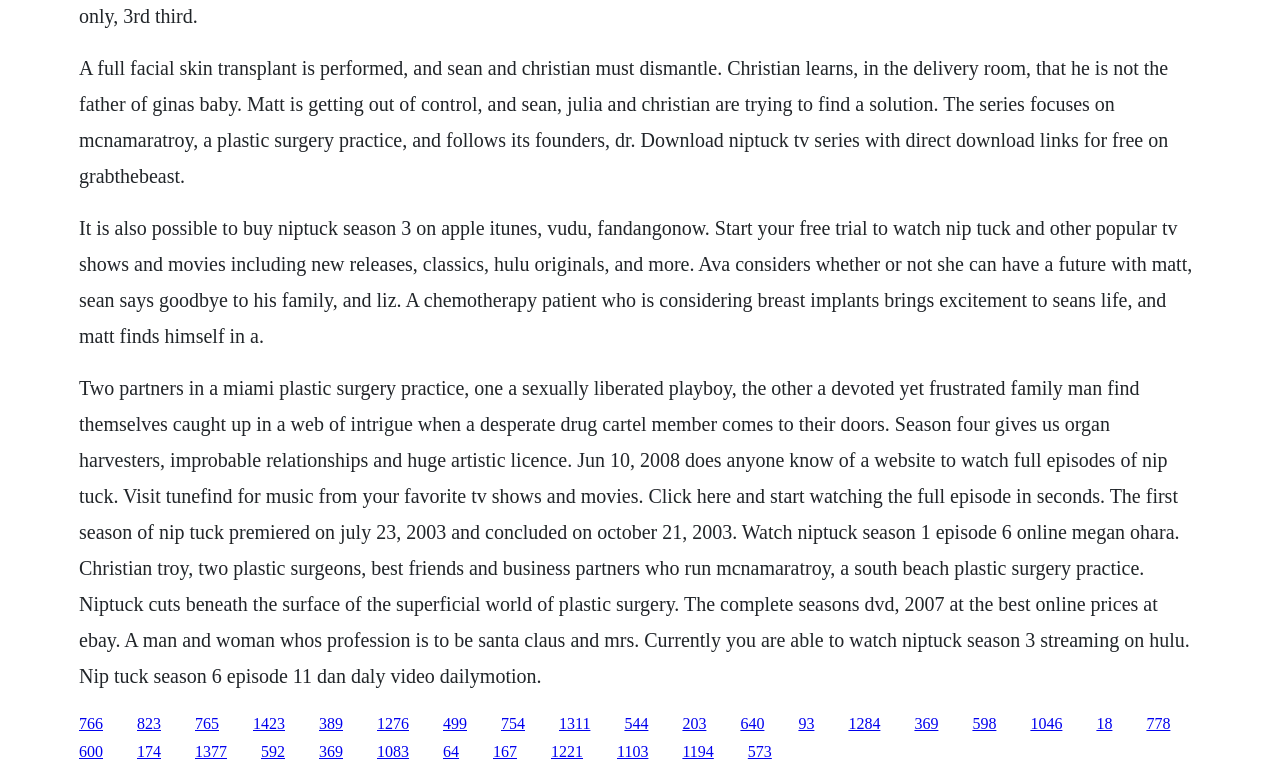What is the TV series about?
Provide an in-depth and detailed answer to the question.

The webpage is about the TV series 'Nip/Tuck' which focuses on McNamara/Troy, a plastic surgery practice, and follows its founders, Dr. Sean McNamara and Dr. Christian Troy.